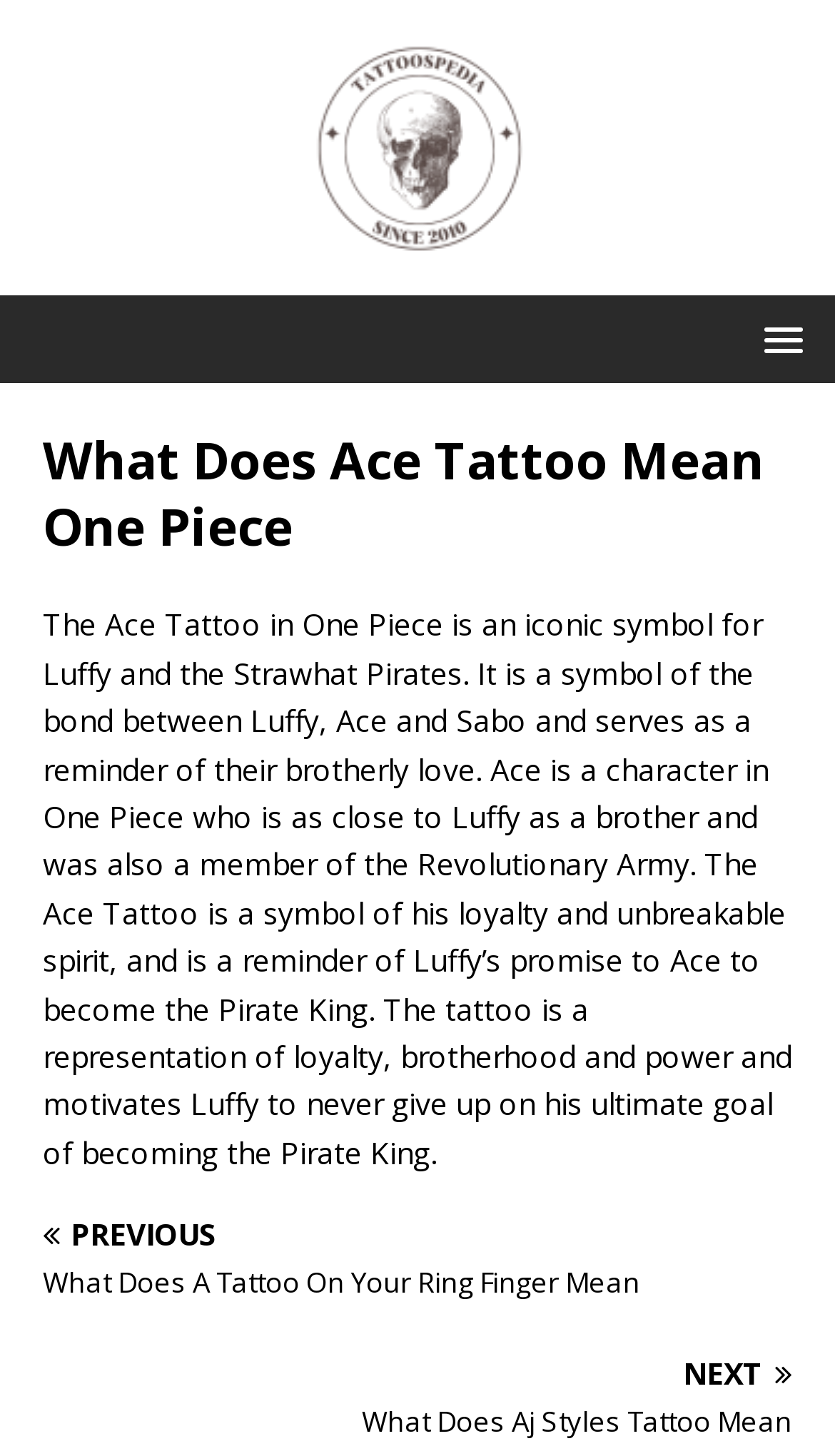What is the relationship between Luffy, Ace, and Sabo?
Give a comprehensive and detailed explanation for the question.

As described on the webpage, the Ace Tattoo serves as a reminder of the brotherly love between Luffy, Ace, and Sabo, representing their bond and loyalty to each other.